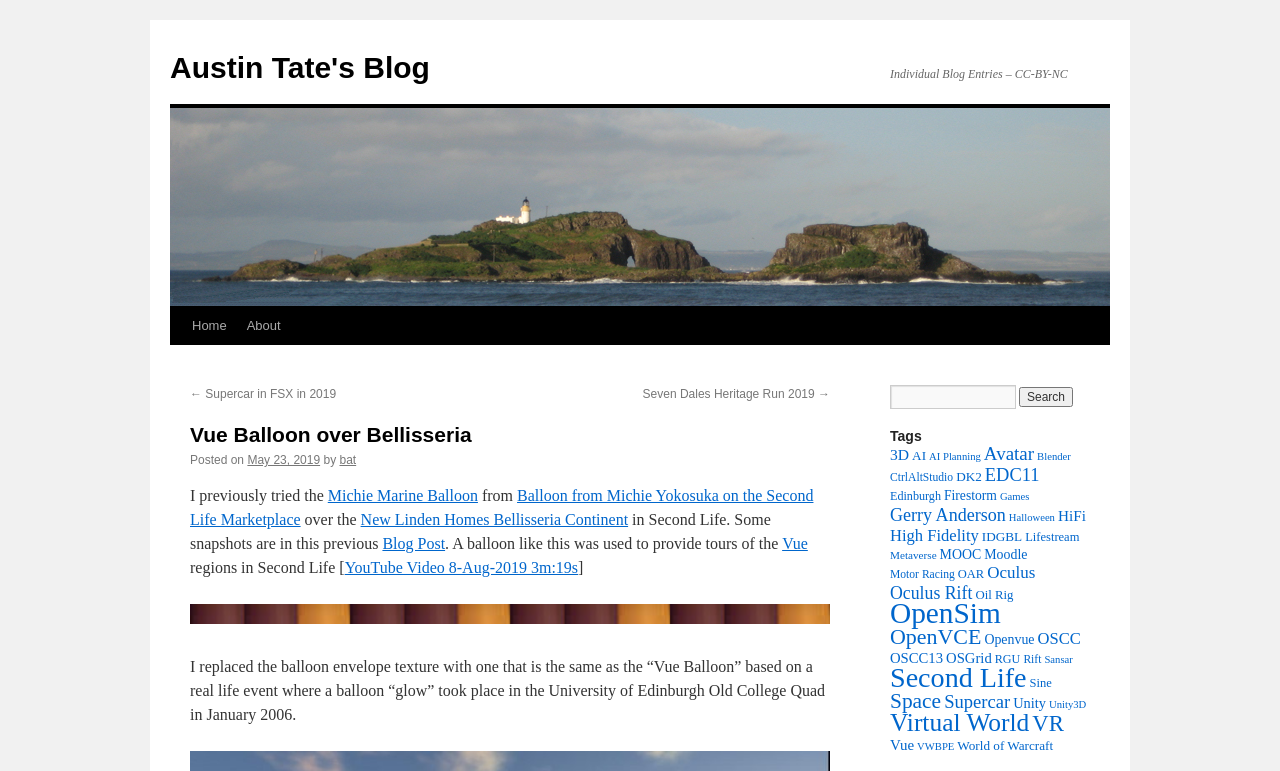Generate the text of the webpage's primary heading.

Vue Balloon over Bellisseria